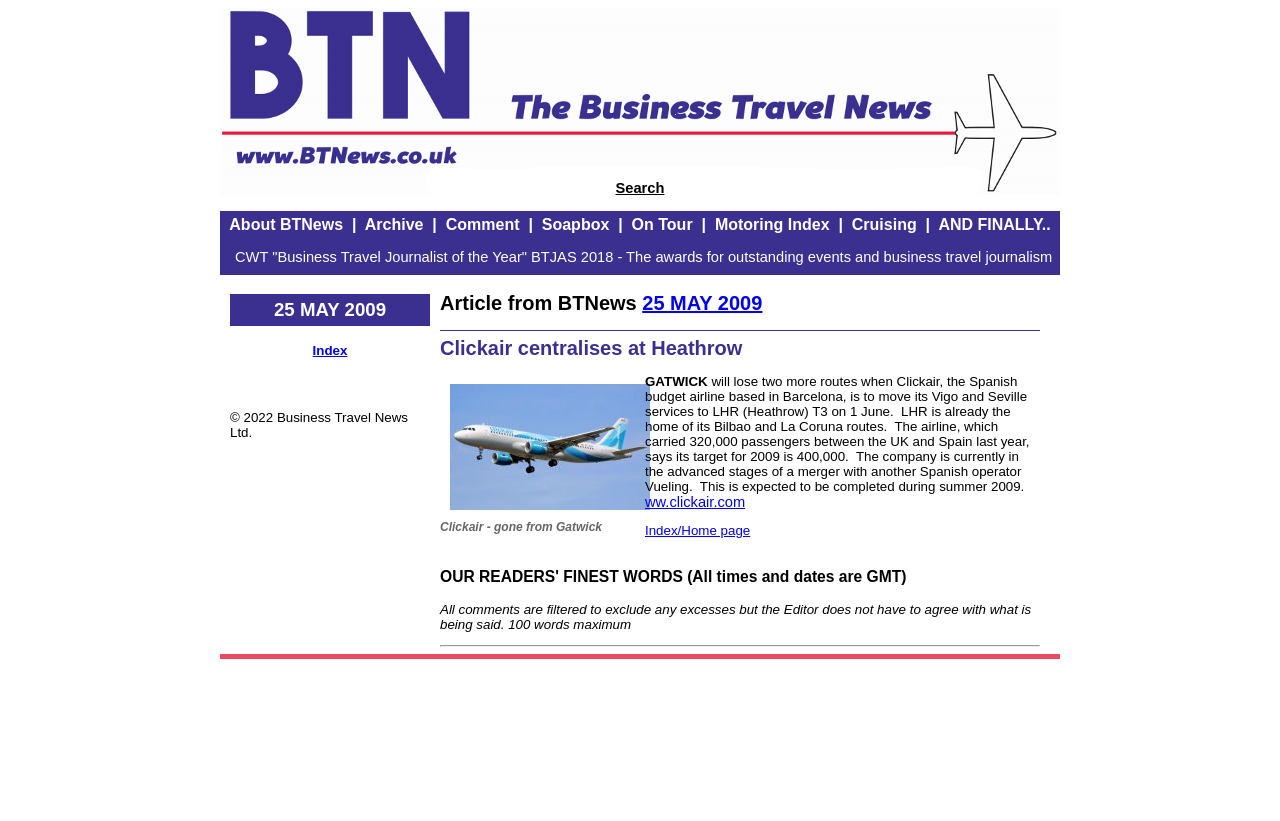What is the date of the article?
Look at the screenshot and respond with a single word or phrase.

25 MAY 2009